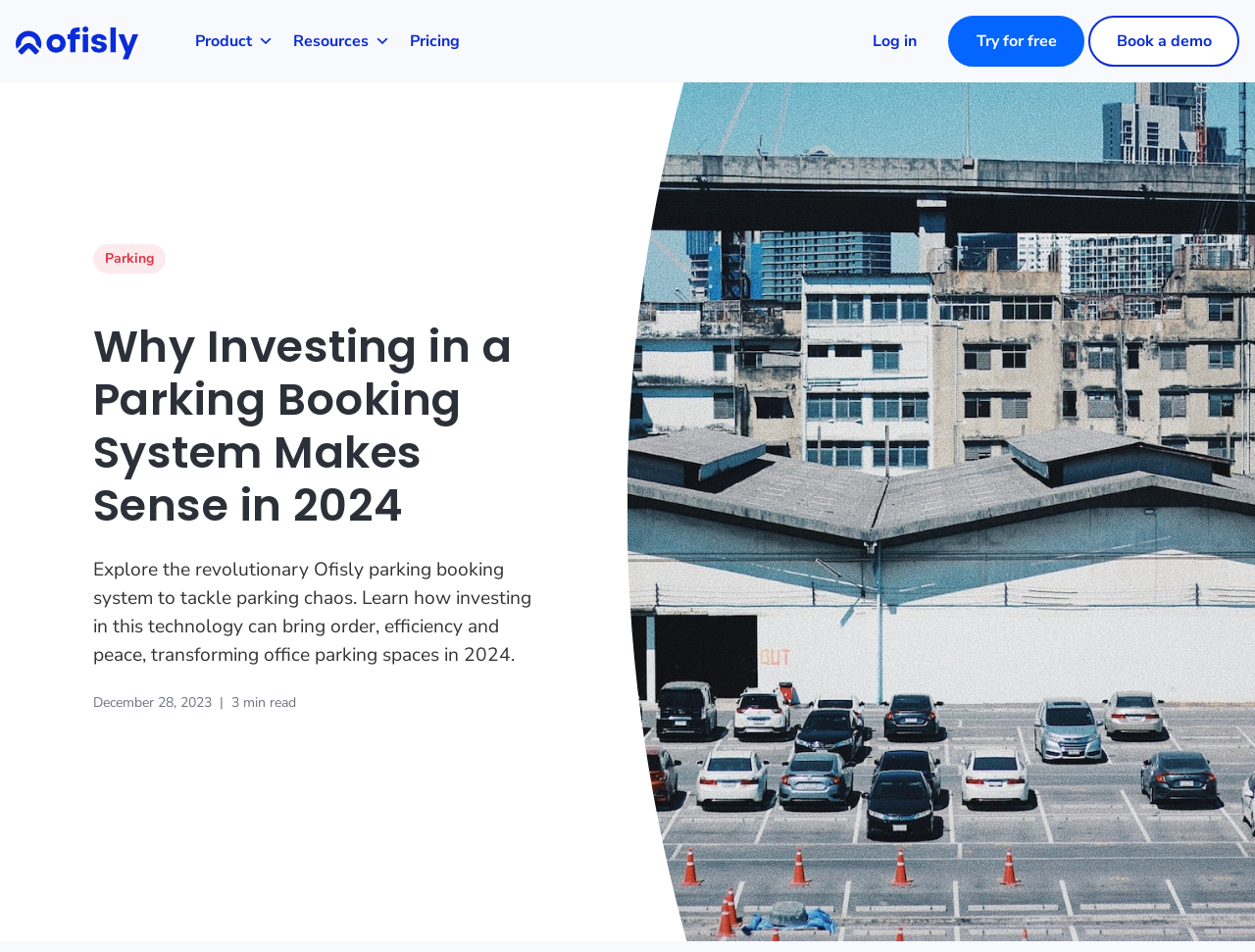For the following element description, predict the bounding box coordinates in the format (top-left x, top-left y, bottom-right x, bottom-right y). All values should be floating point numbers between 0 and 1. Description: Log in

[0.684, 0.022, 0.742, 0.065]